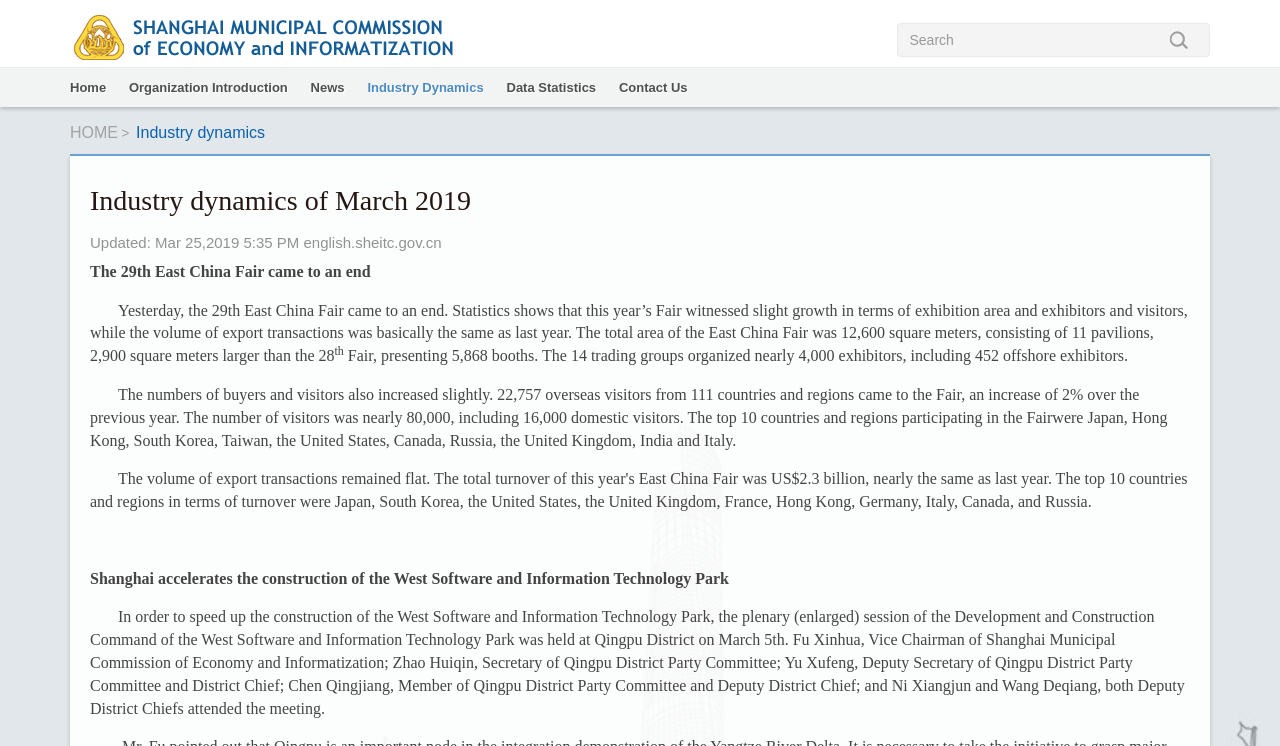From the webpage screenshot, predict the bounding box of the UI element that matches this description: "Data Statistics".

[0.396, 0.107, 0.466, 0.127]